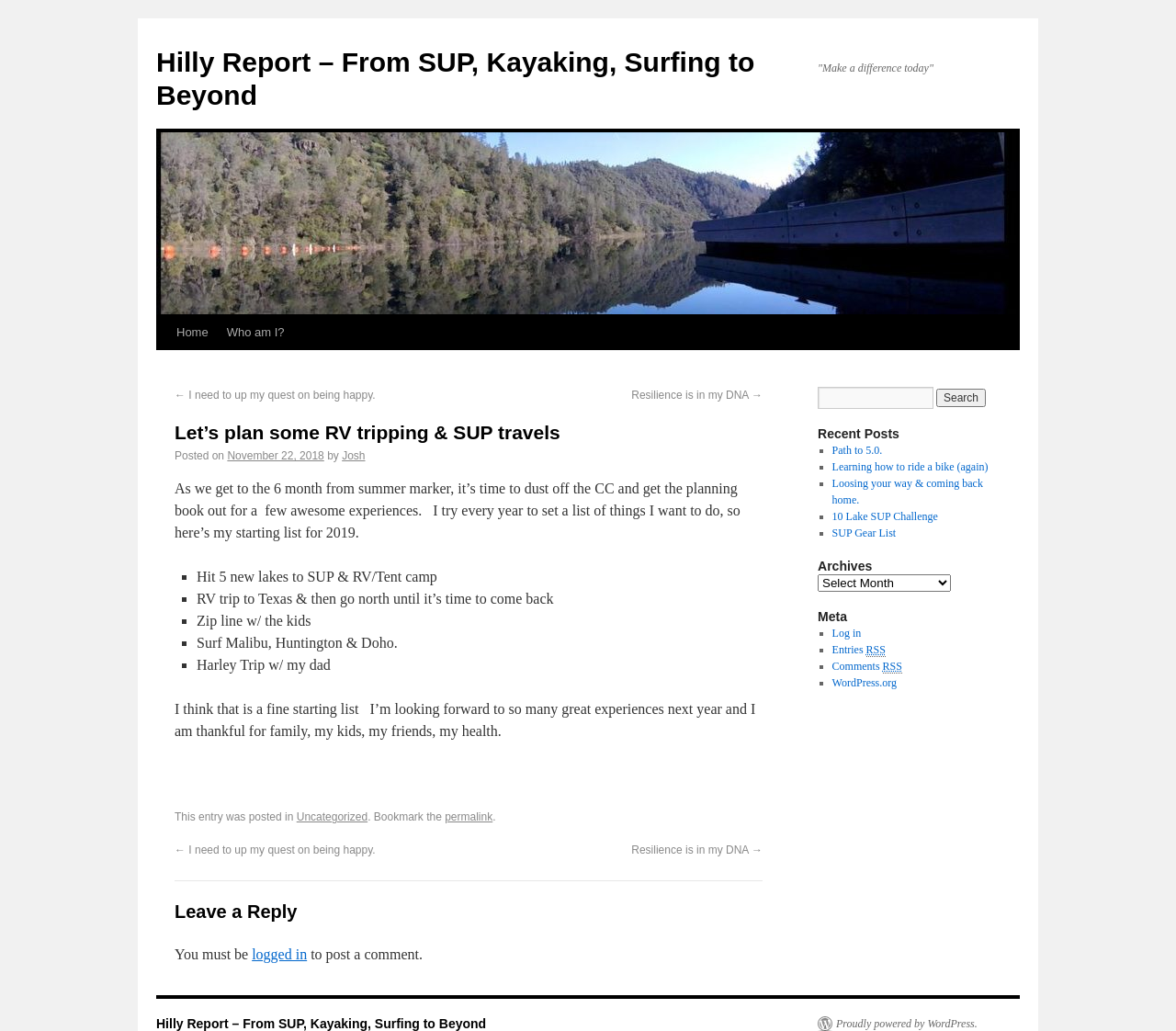Highlight the bounding box coordinates of the element you need to click to perform the following instruction: "View recent posts."

[0.695, 0.413, 0.852, 0.429]